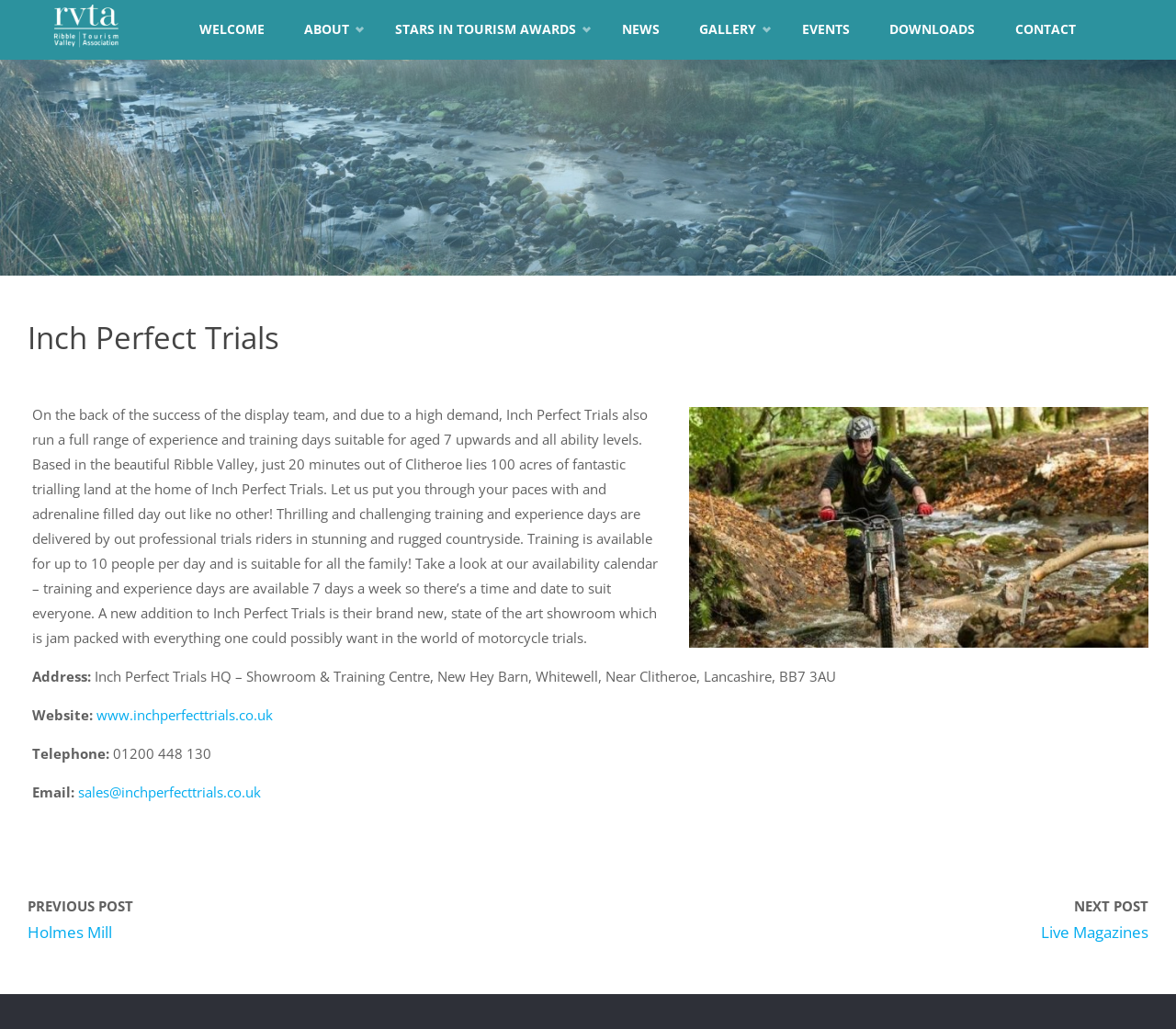What is the website of Inch Perfect Trials?
Can you give a detailed and elaborate answer to the question?

I found the answer by looking at the link element with the text 'www.inchperfecttrials.co.uk', which suggests that it is the website of Inch Perfect Trials.